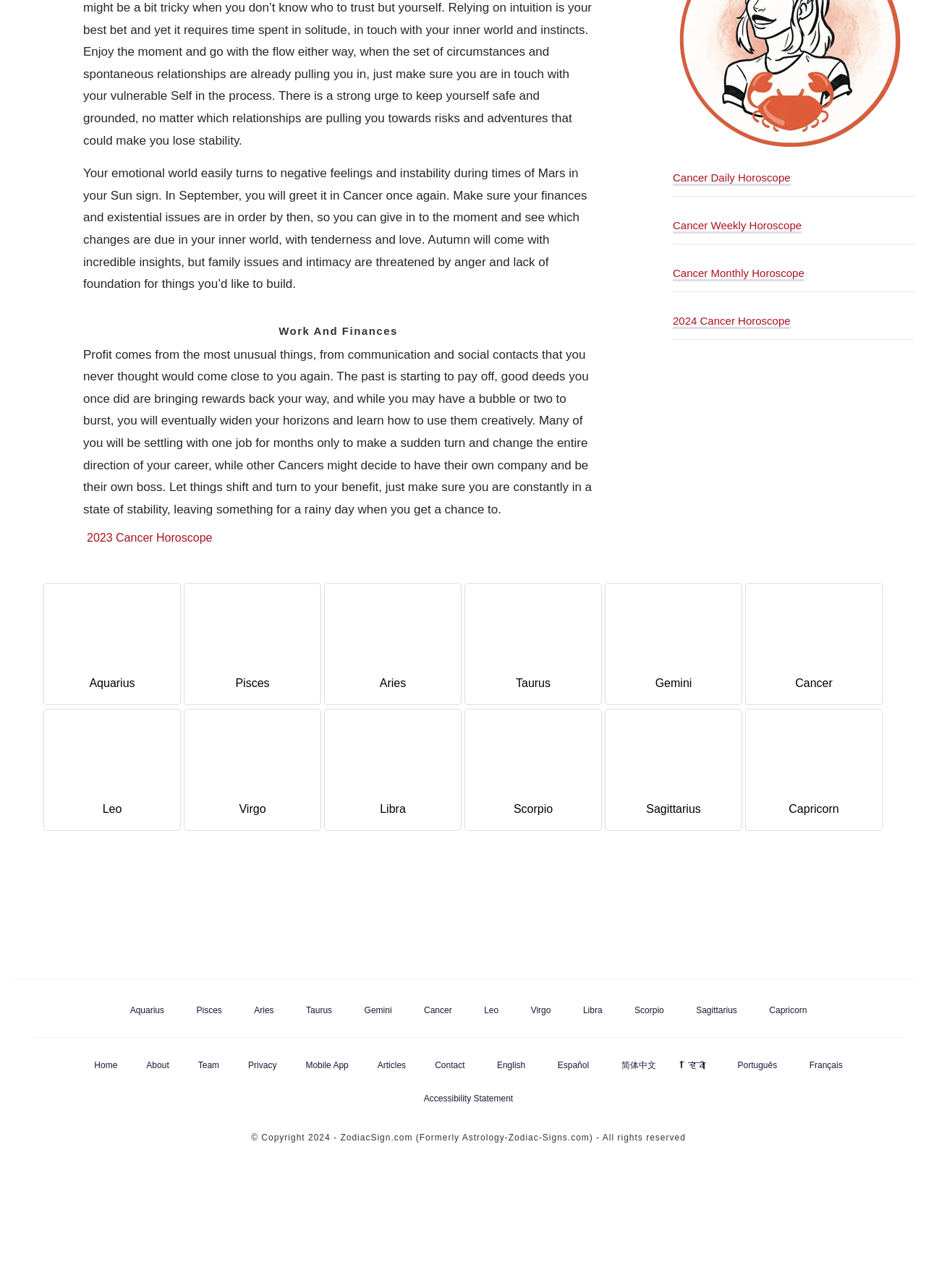Determine the bounding box coordinates of the element that should be clicked to execute the following command: "Read about Work And Finances".

[0.297, 0.249, 0.433, 0.261]